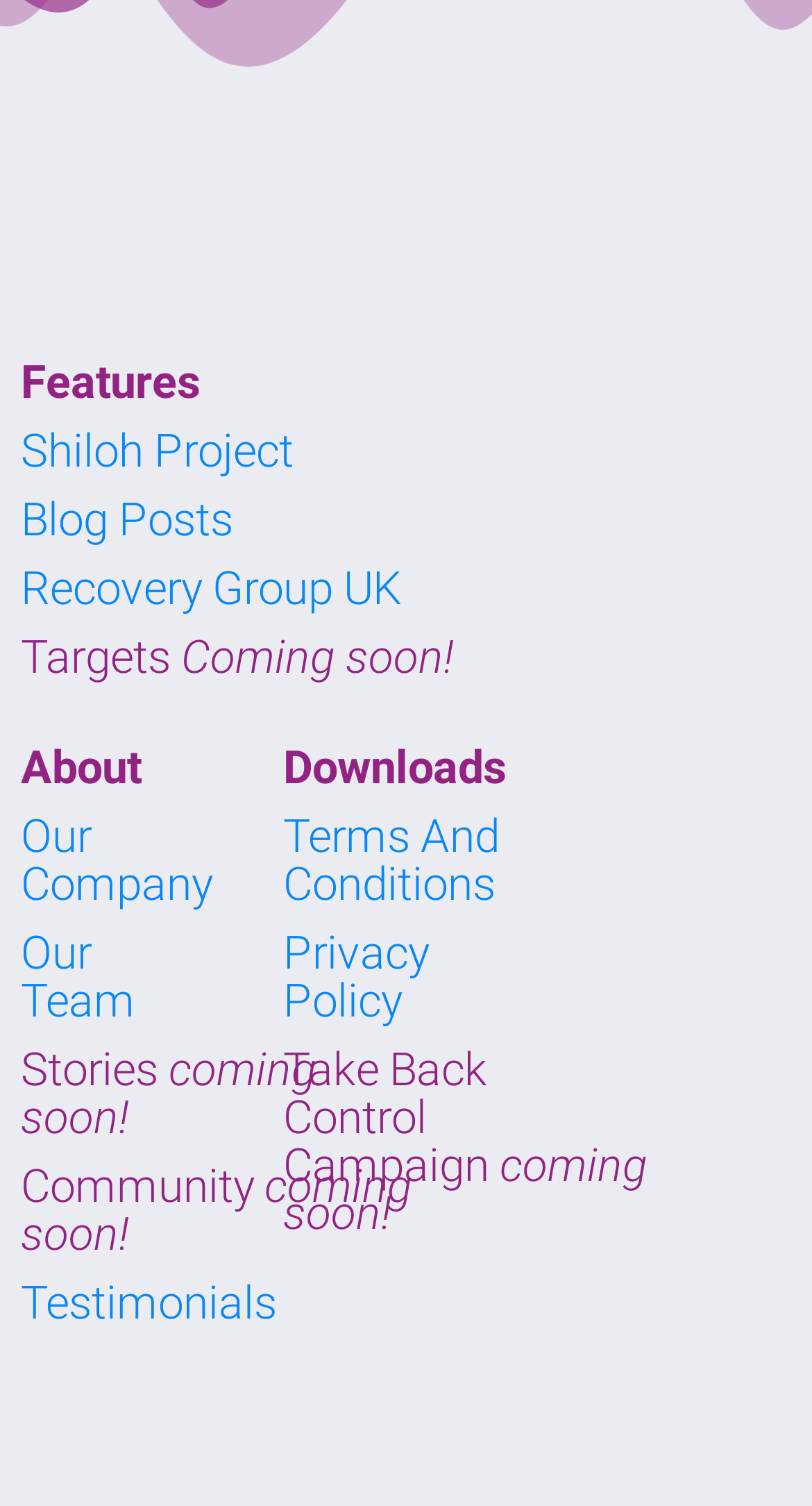Answer this question using a single word or a brief phrase:
How many 'coming soon!' messages are there?

2